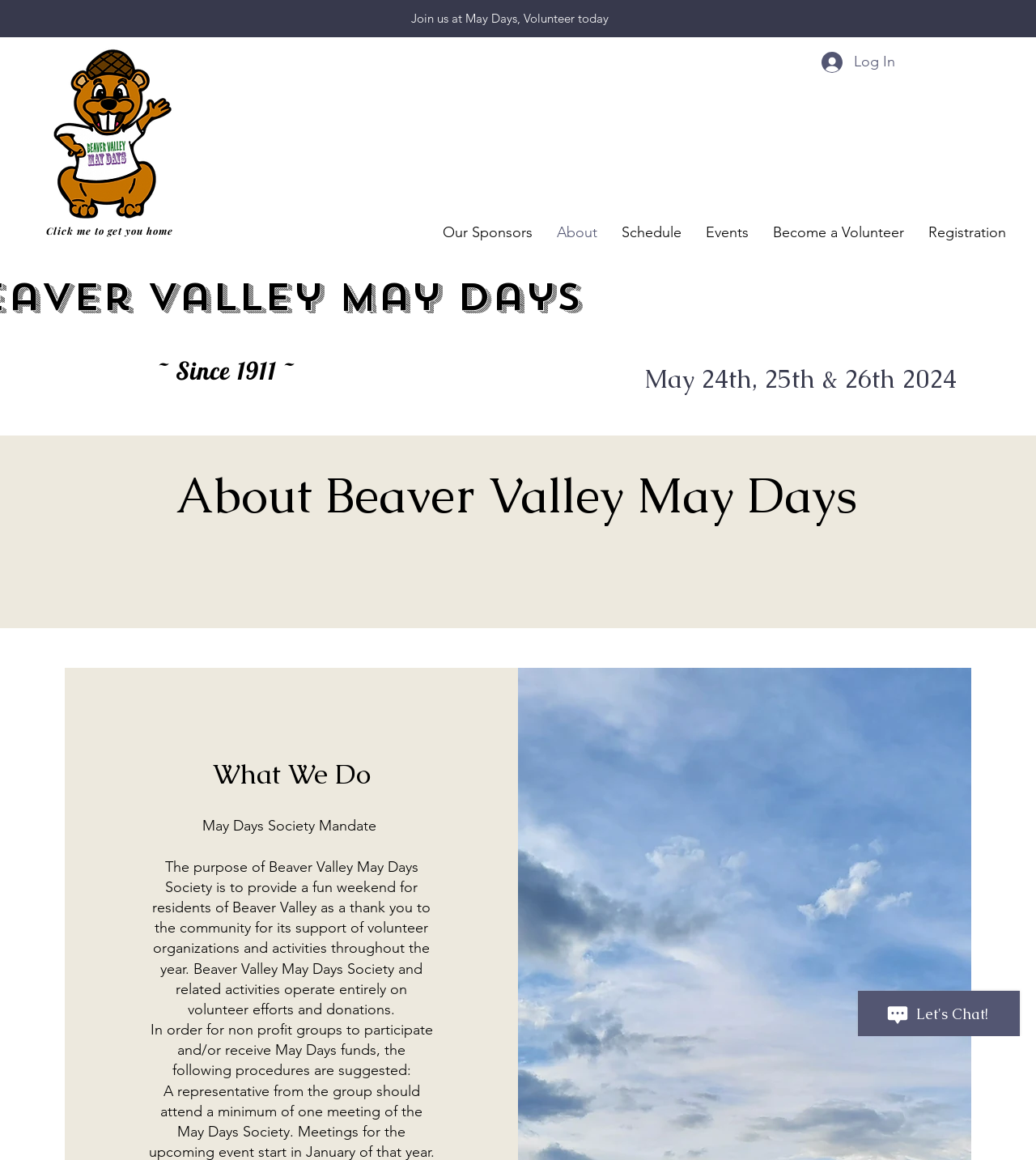Reply to the question with a brief word or phrase: How many links are in the navigation menu?

6